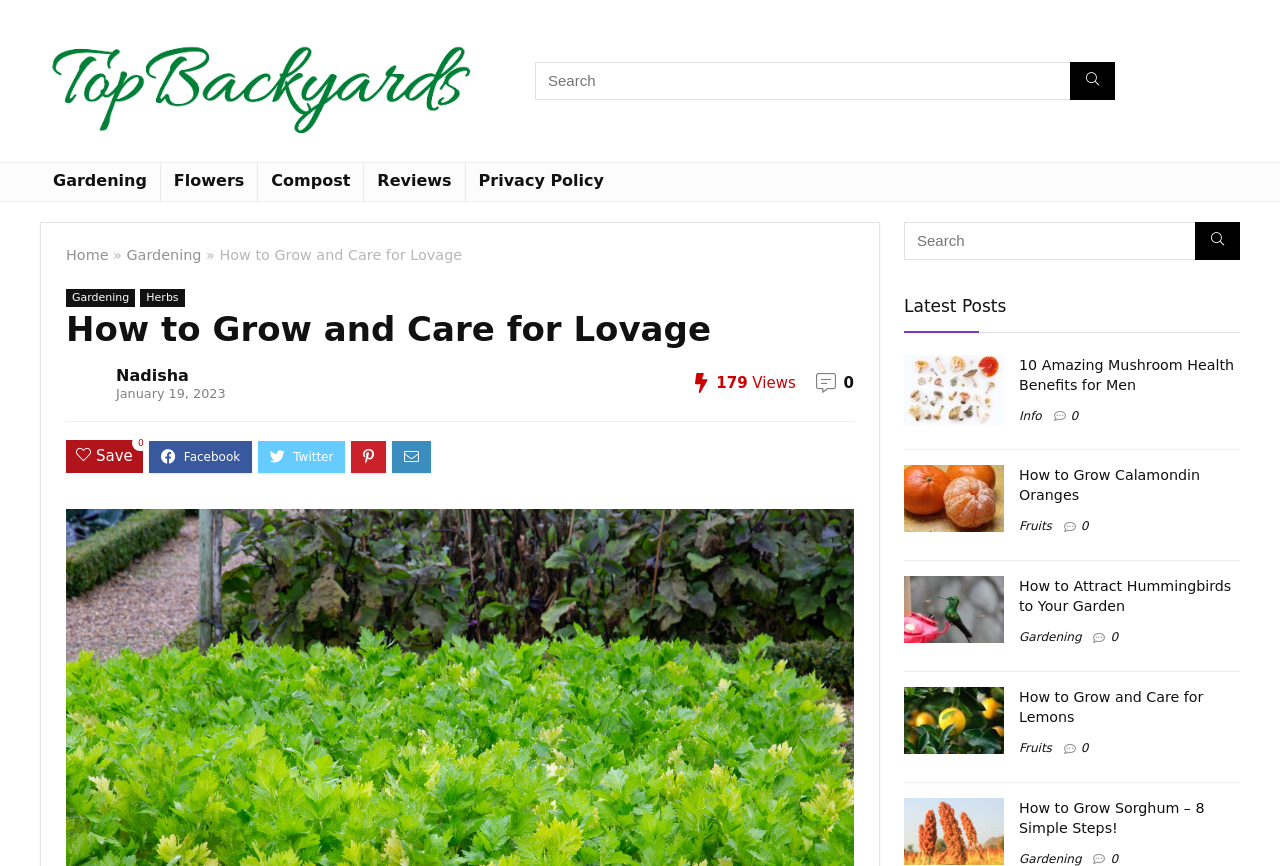Answer the question using only a single word or phrase: 
How many views does the article have?

179